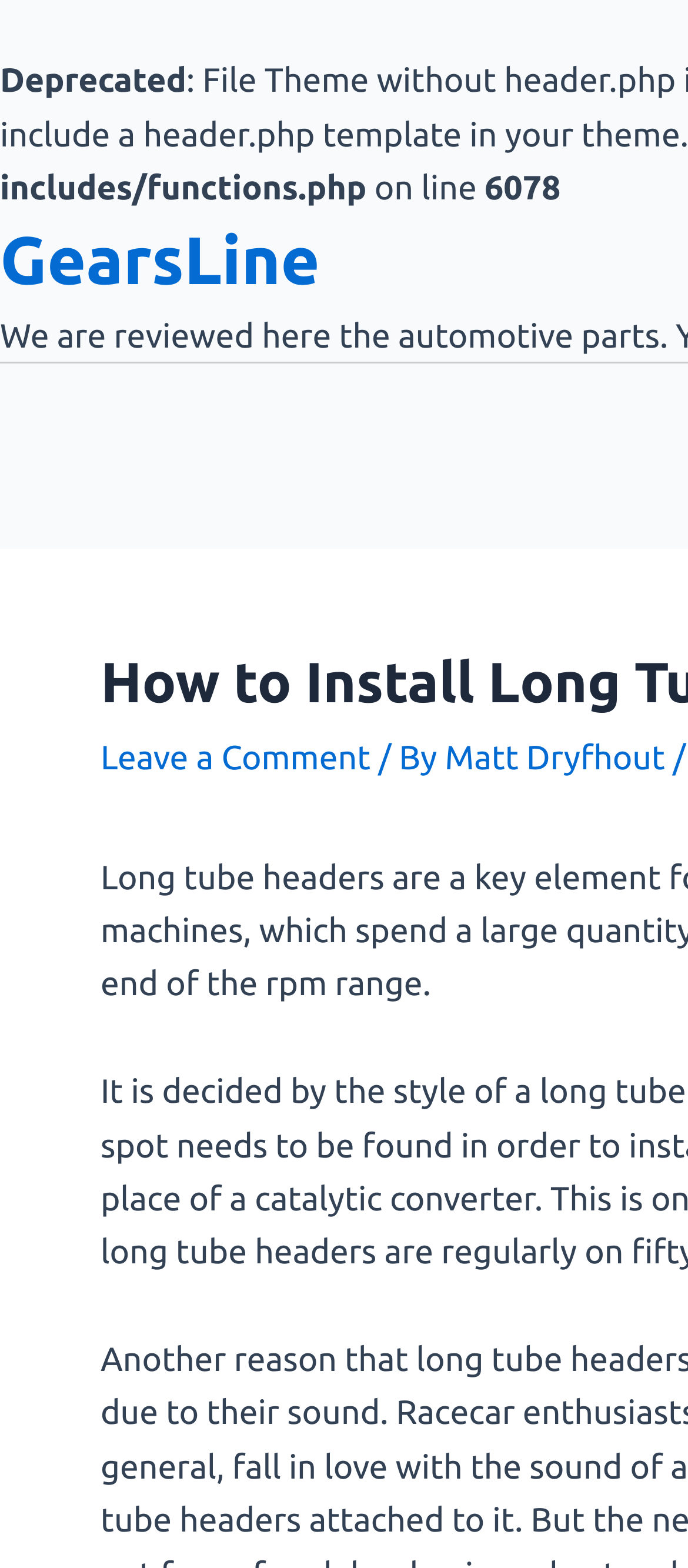What is the website's online status?
Examine the image closely and answer the question with as much detail as possible.

The webpage contains a static text 'on line' which suggests that the website is currently online and available for access.